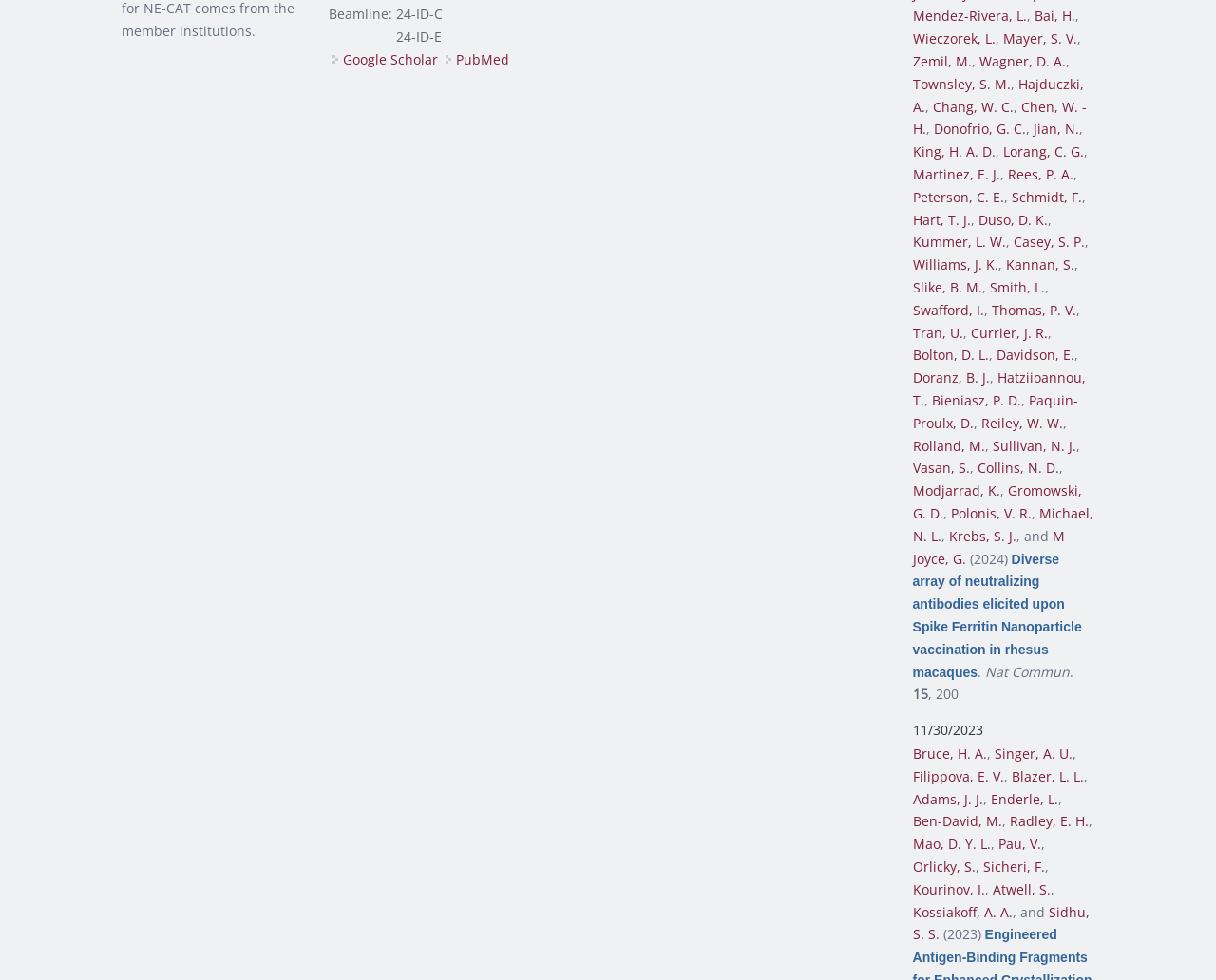Carefully observe the image and respond to the question with a detailed answer:
What is the title of the article?

The question asks about the title of the article, and the answer can be found in the link element 'Diverse array of neutralizing antibodies elicited upon Spike Ferritin Nanoparticle vaccination in rhesus macaques' which is the title listed.